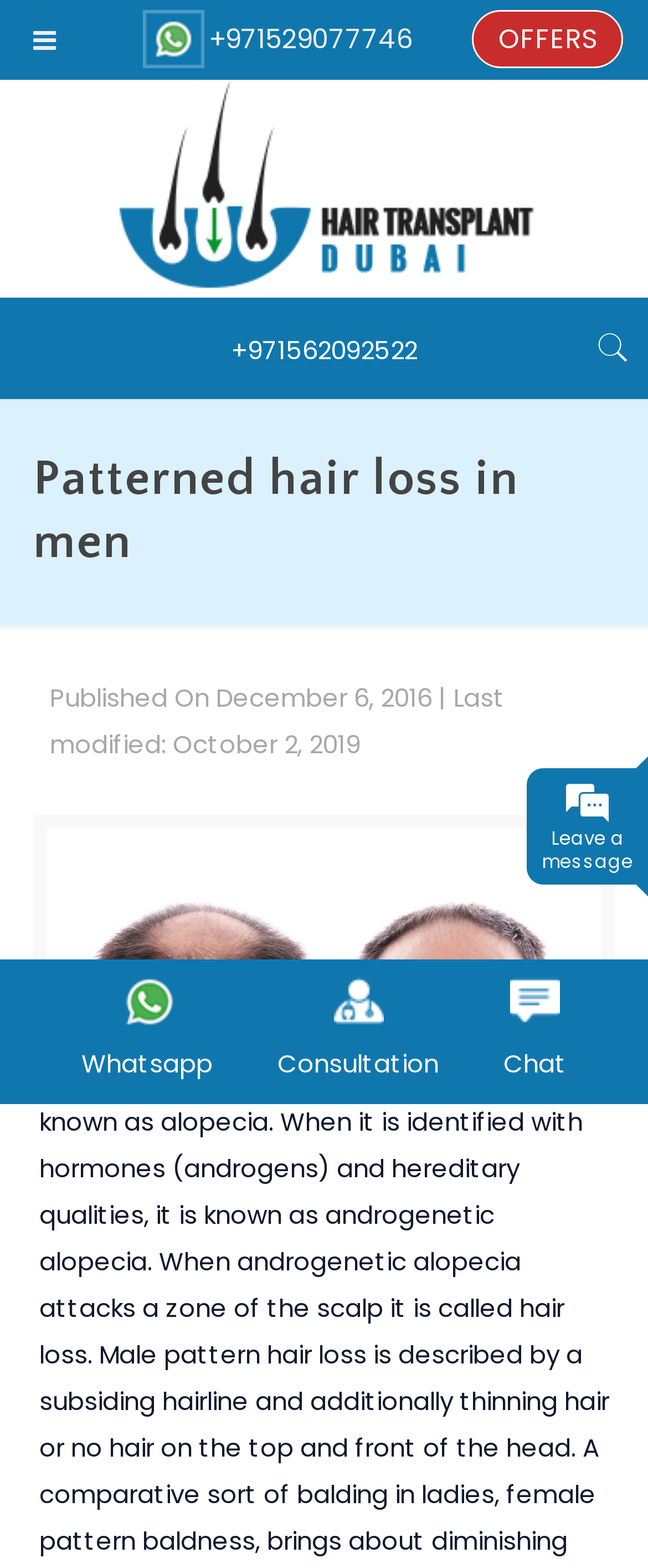Please find and generate the text of the main heading on the webpage.

Patterned hair loss in men